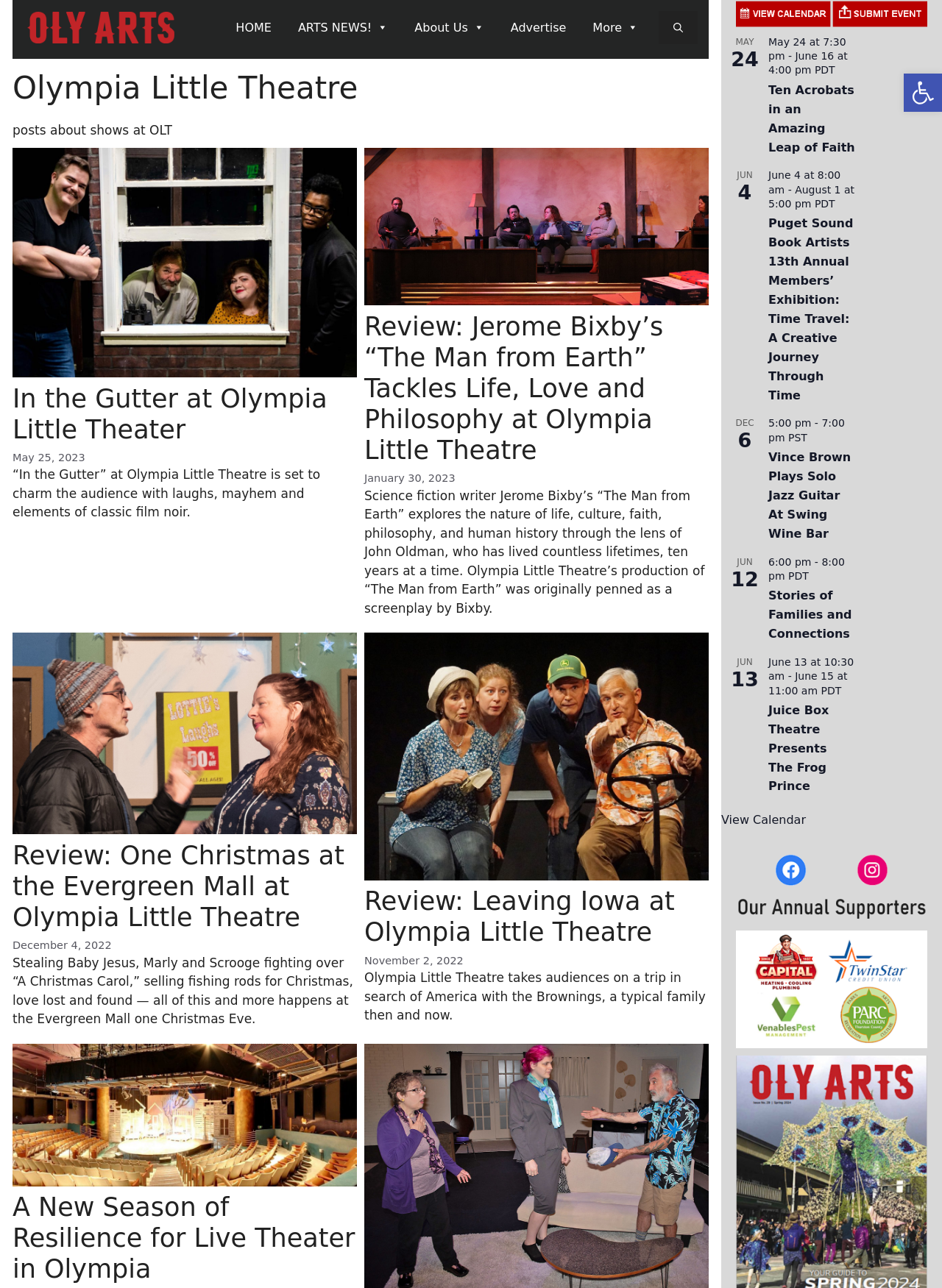Please identify the bounding box coordinates of the area that needs to be clicked to fulfill the following instruction: "Go to HOME page."

[0.24, 0.009, 0.298, 0.034]